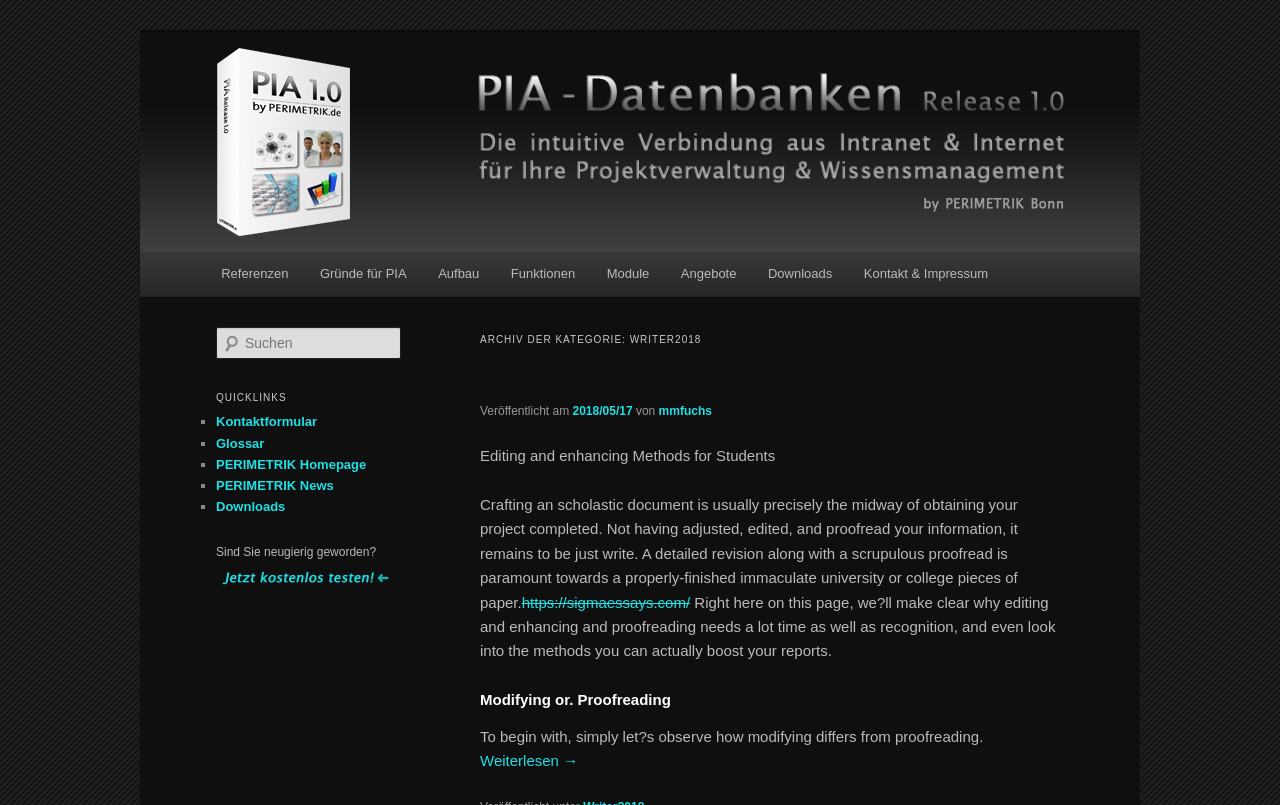Specify the bounding box coordinates of the area to click in order to follow the given instruction: "Click on the 'Referenzen' link."

[0.16, 0.314, 0.238, 0.367]